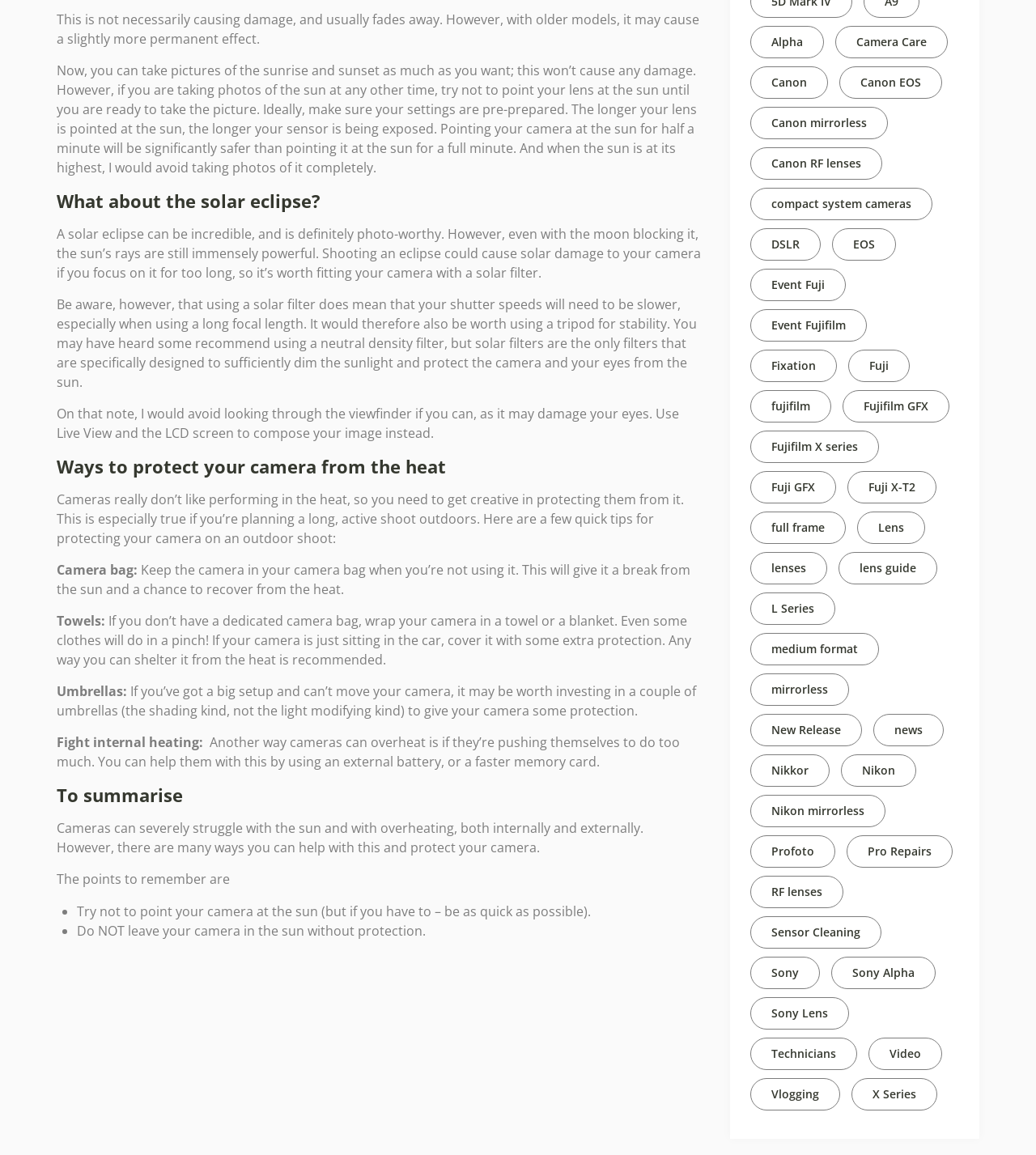Find the bounding box coordinates of the clickable area required to complete the following action: "Click on 'Camera Care'".

[0.806, 0.023, 0.915, 0.051]